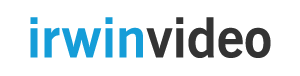Use a single word or phrase to answer the question:
What type of events does Irwin Video specialize in?

Stage events, conferences